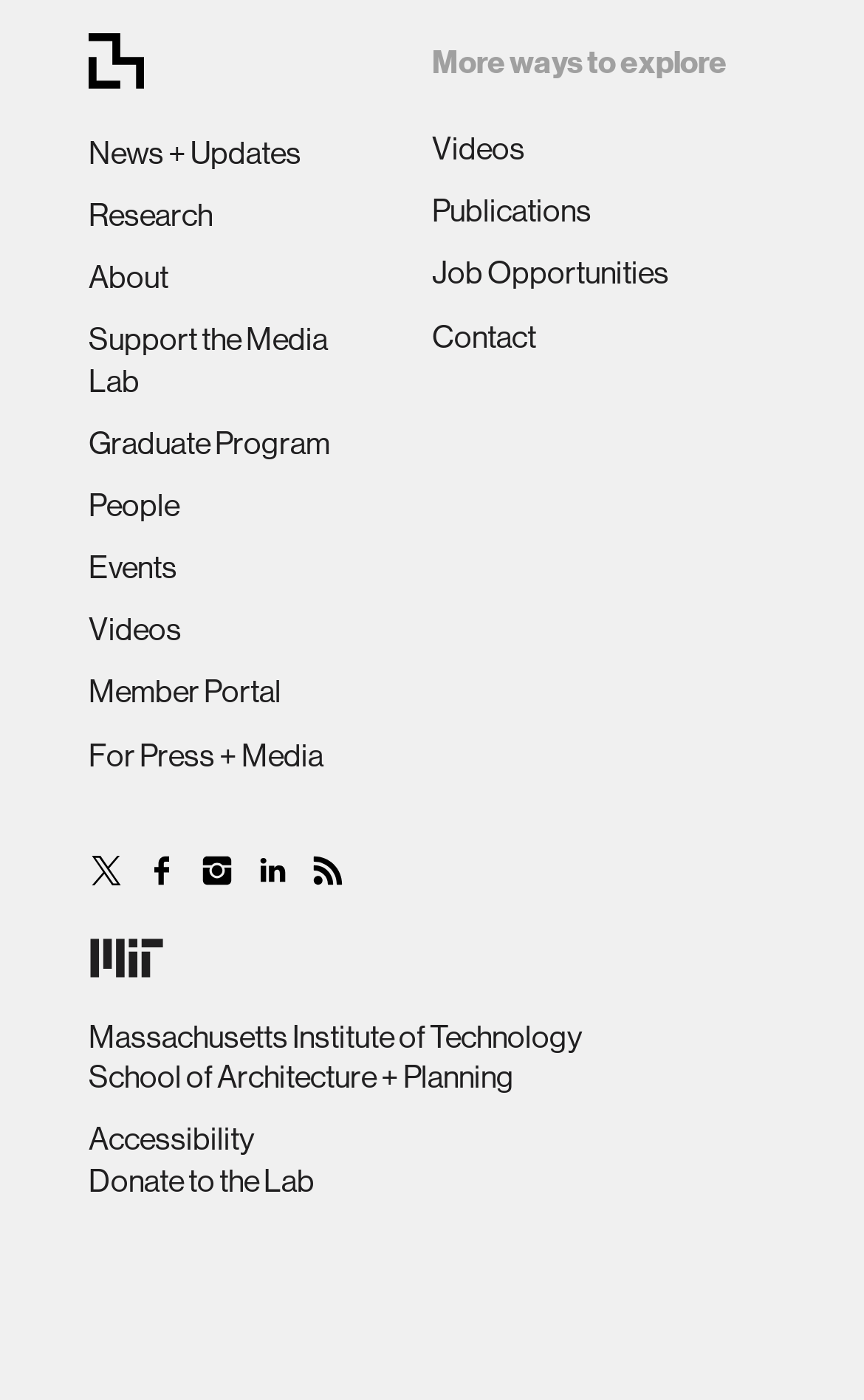Please locate the clickable area by providing the bounding box coordinates to follow this instruction: "Go to the Massachusetts Institute of Technology page".

[0.103, 0.728, 0.674, 0.753]